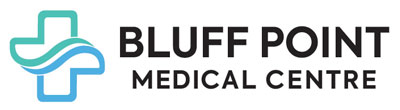What does the logo aim to convey?
Please use the visual content to give a single word or phrase answer.

Professionalism and trustworthiness